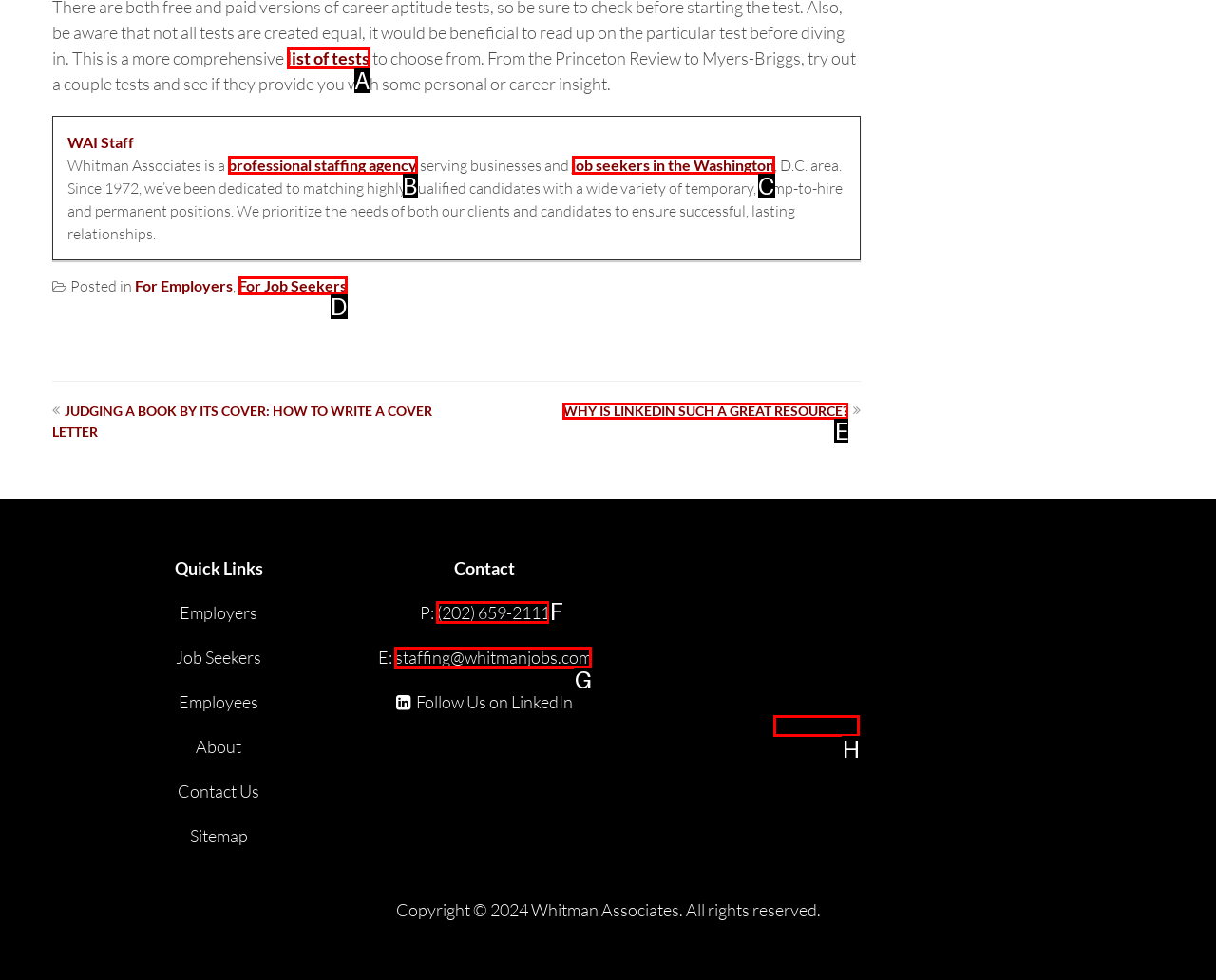Indicate the UI element to click to perform the task: contact us by phone. Reply with the letter corresponding to the chosen element.

F